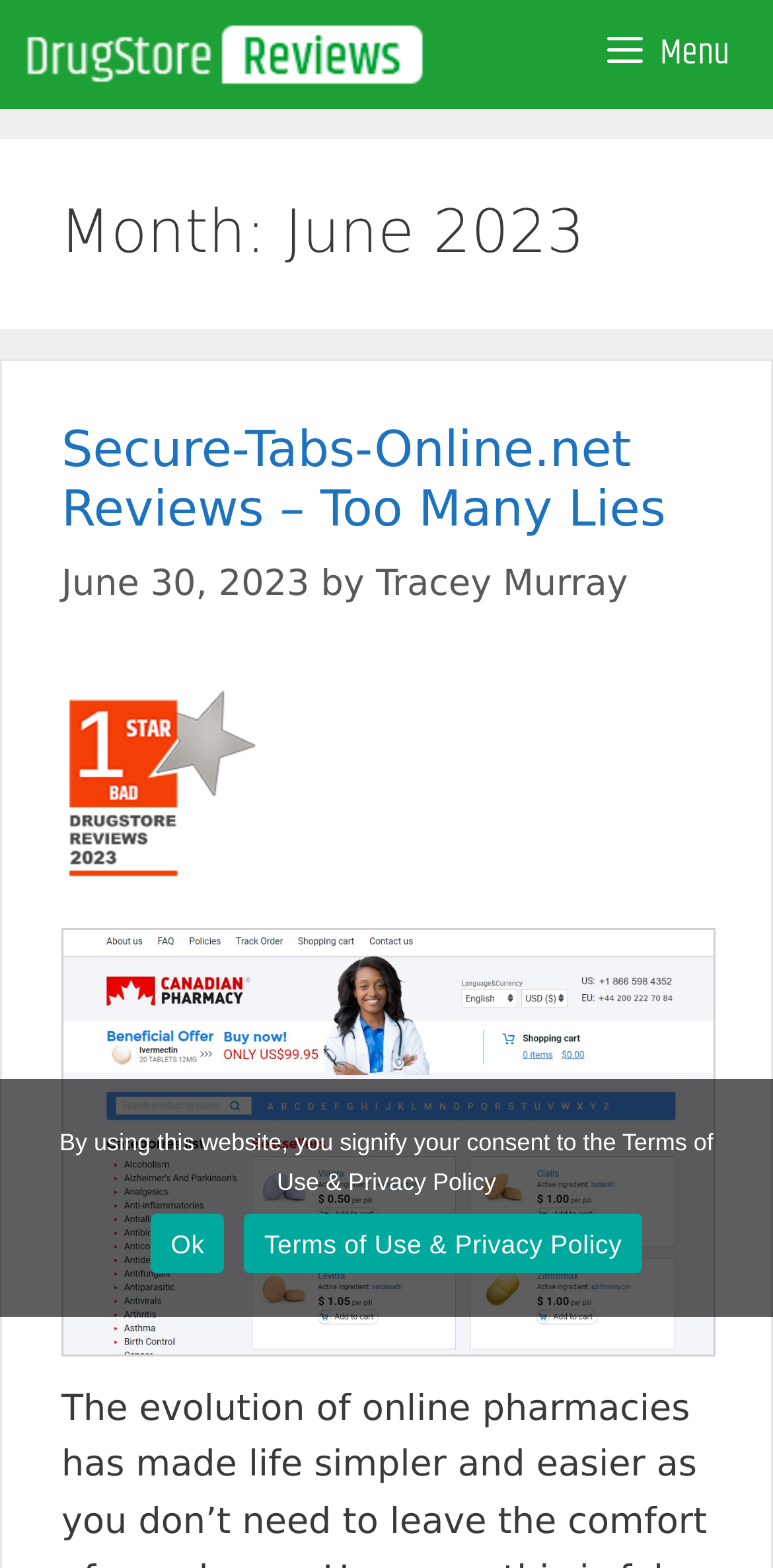What is the website where the discount can be used?
Based on the screenshot, respond with a single word or phrase.

HOT-PHARM.COM